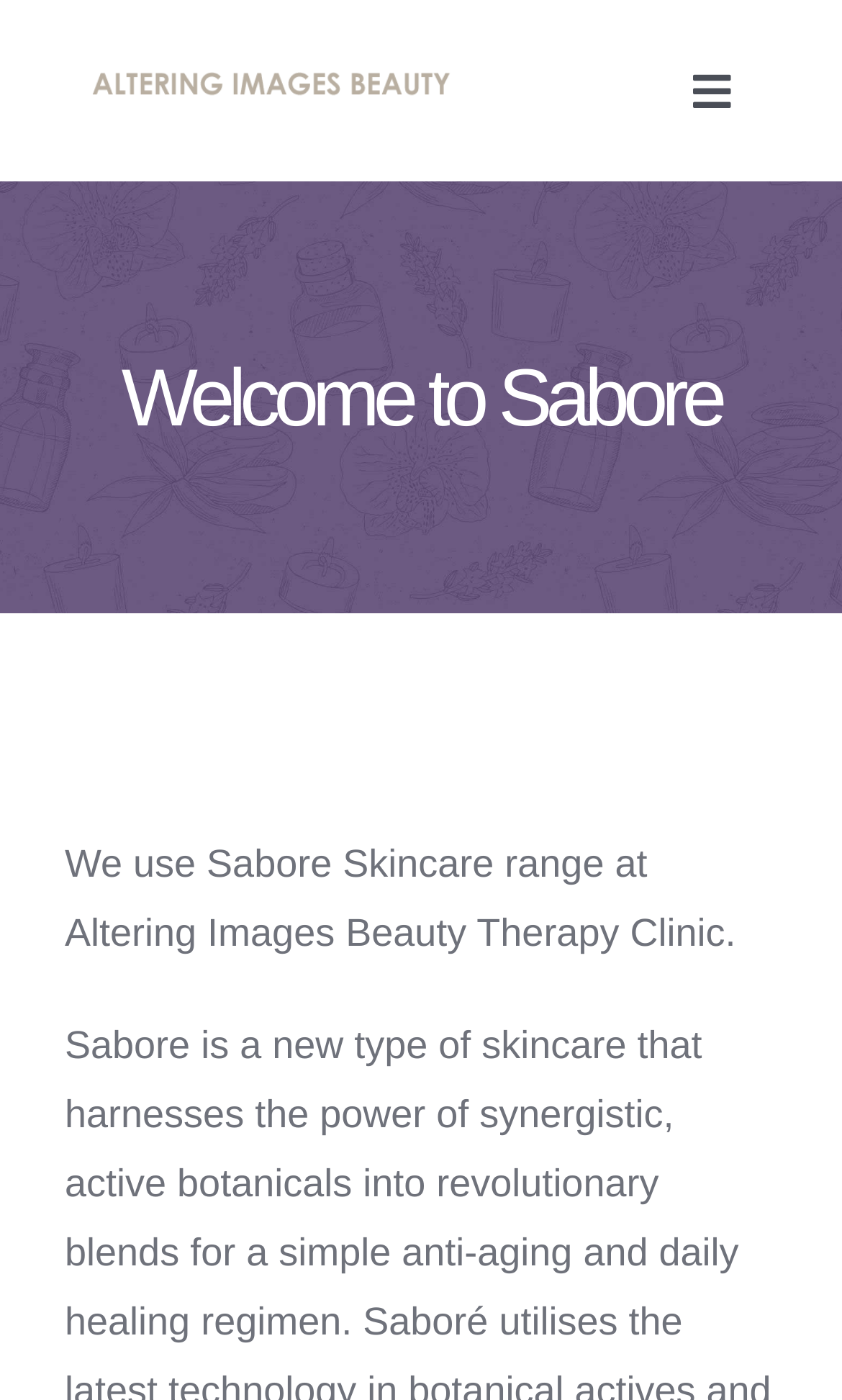Specify the bounding box coordinates for the region that must be clicked to perform the given instruction: "Click the logo".

[0.077, 0.042, 0.571, 0.073]